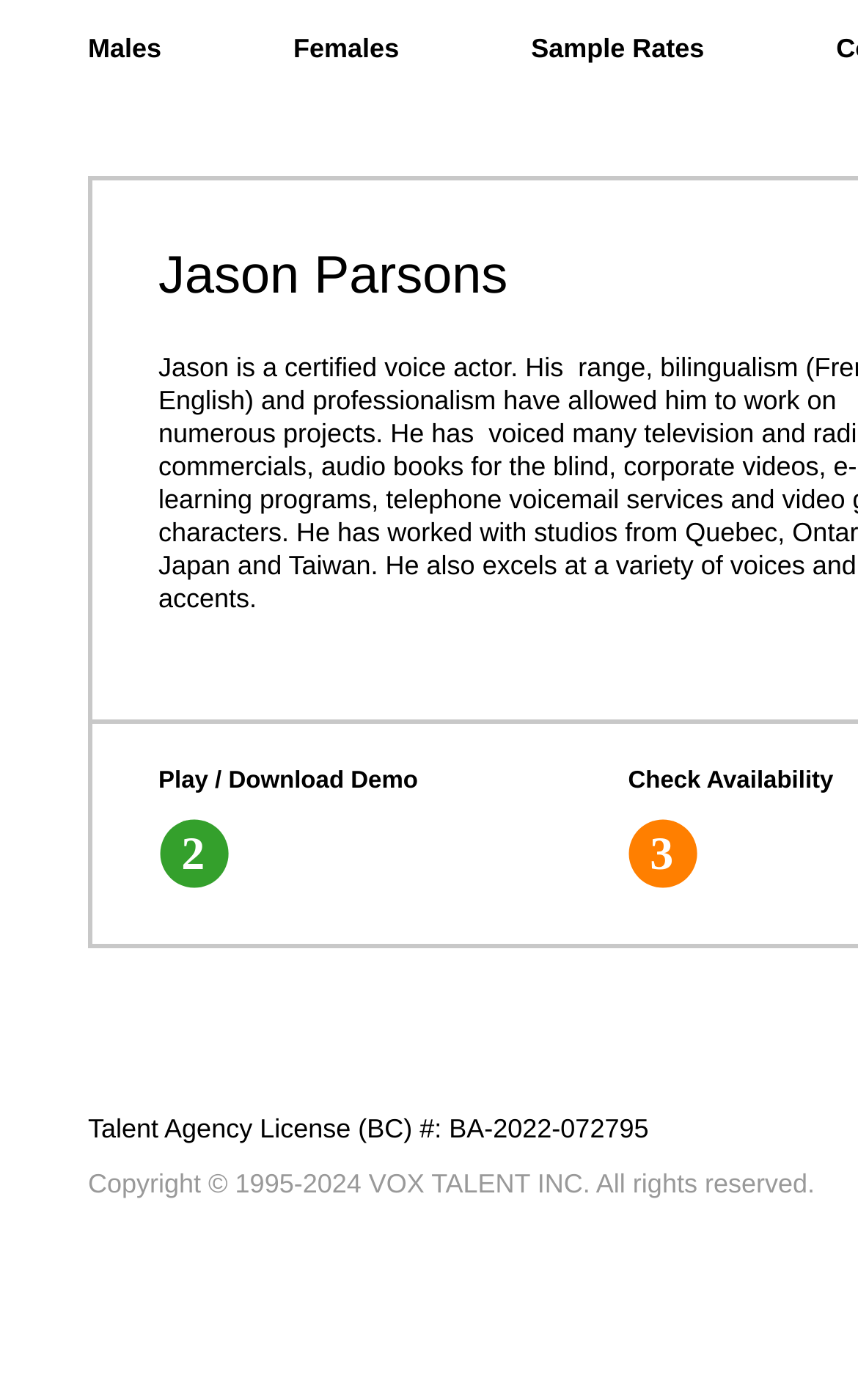What is the purpose of the 'Check Availability' button?
Based on the image, respond with a single word or phrase.

To check availability